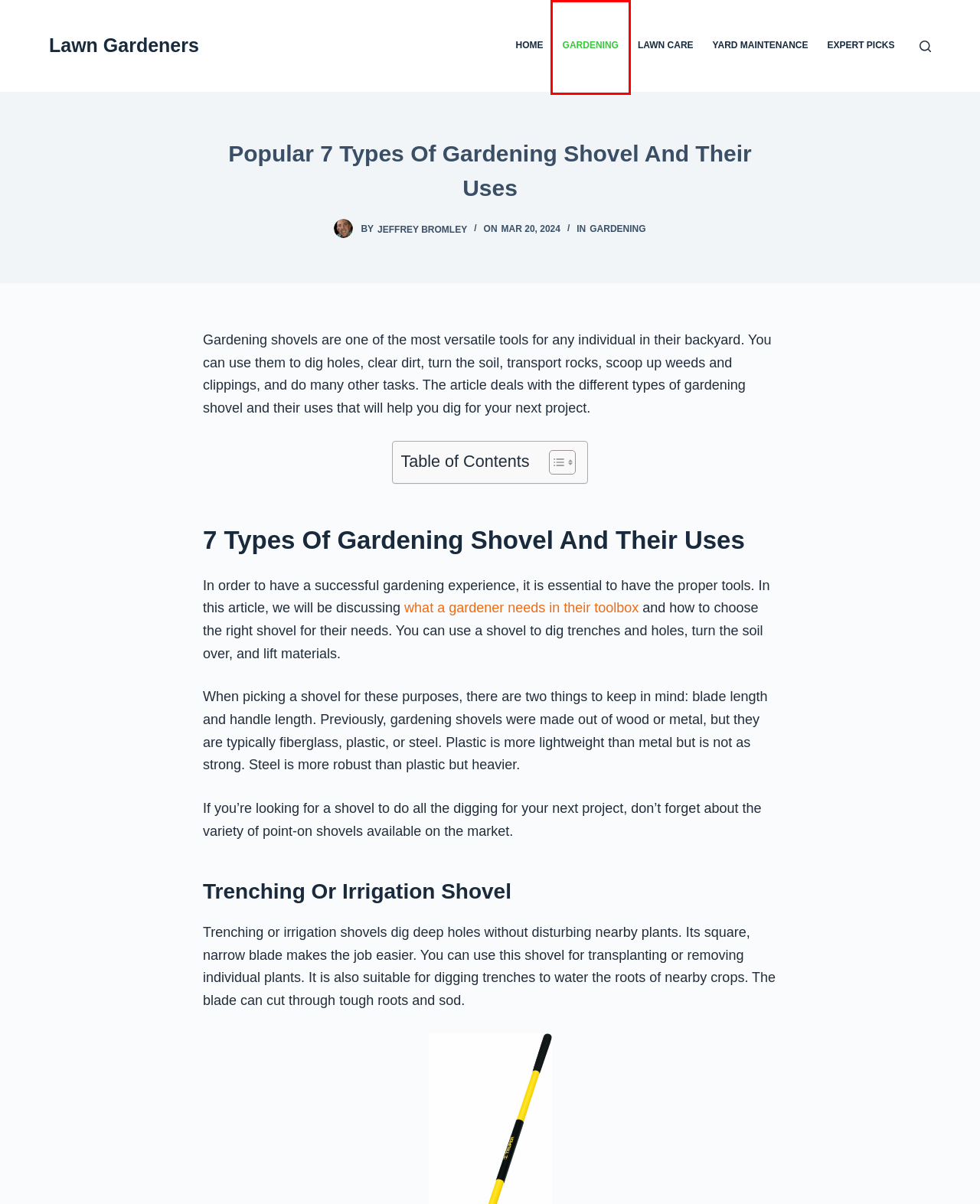Look at the screenshot of the webpage and find the element within the red bounding box. Choose the webpage description that best fits the new webpage that will appear after clicking the element. Here are the candidates:
A. Yard Maintenance Archives - Lawn Gardeners
B. Jeffrey Bromley | Veteran lawn expert and owner of Lawn Gardeners
C. The 7 best shovel for edging beds easily - Lawn Gardeners
D. Turning Lawn Into a Flower Bed in just 5 Easy Steps
E. Expert Picks Archives - Lawn Gardeners
F. Gardening Archives - Lawn Gardeners
G. Lawn Gardeners - Guide for making better yard
H. How To Organize Garden Tools: Best 18 Hacks - Lawn Gardeners

F